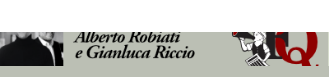Please look at the image and answer the question with a detailed explanation: What topics may be addressed in the broader narrative?

The presentation may be part of a broader narrative addressing contemporary issues, particularly within the context of discussions regarding public health or other critical topics, indicating that the contributions of Alberto Robiati and Gianluca Riccio may be related to these areas.